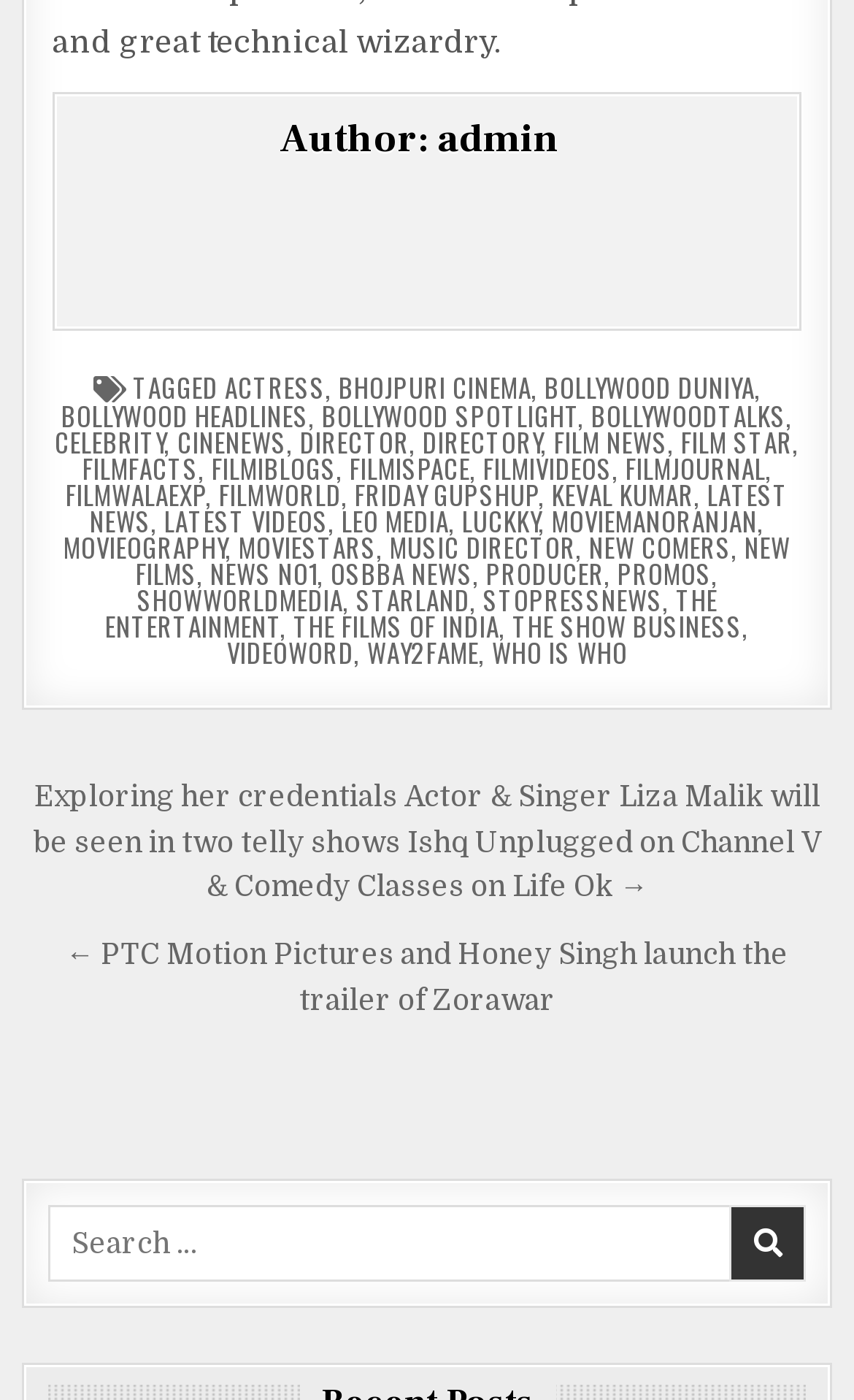Determine the bounding box coordinates of the element that should be clicked to execute the following command: "Check out the latest film news".

[0.649, 0.302, 0.782, 0.328]